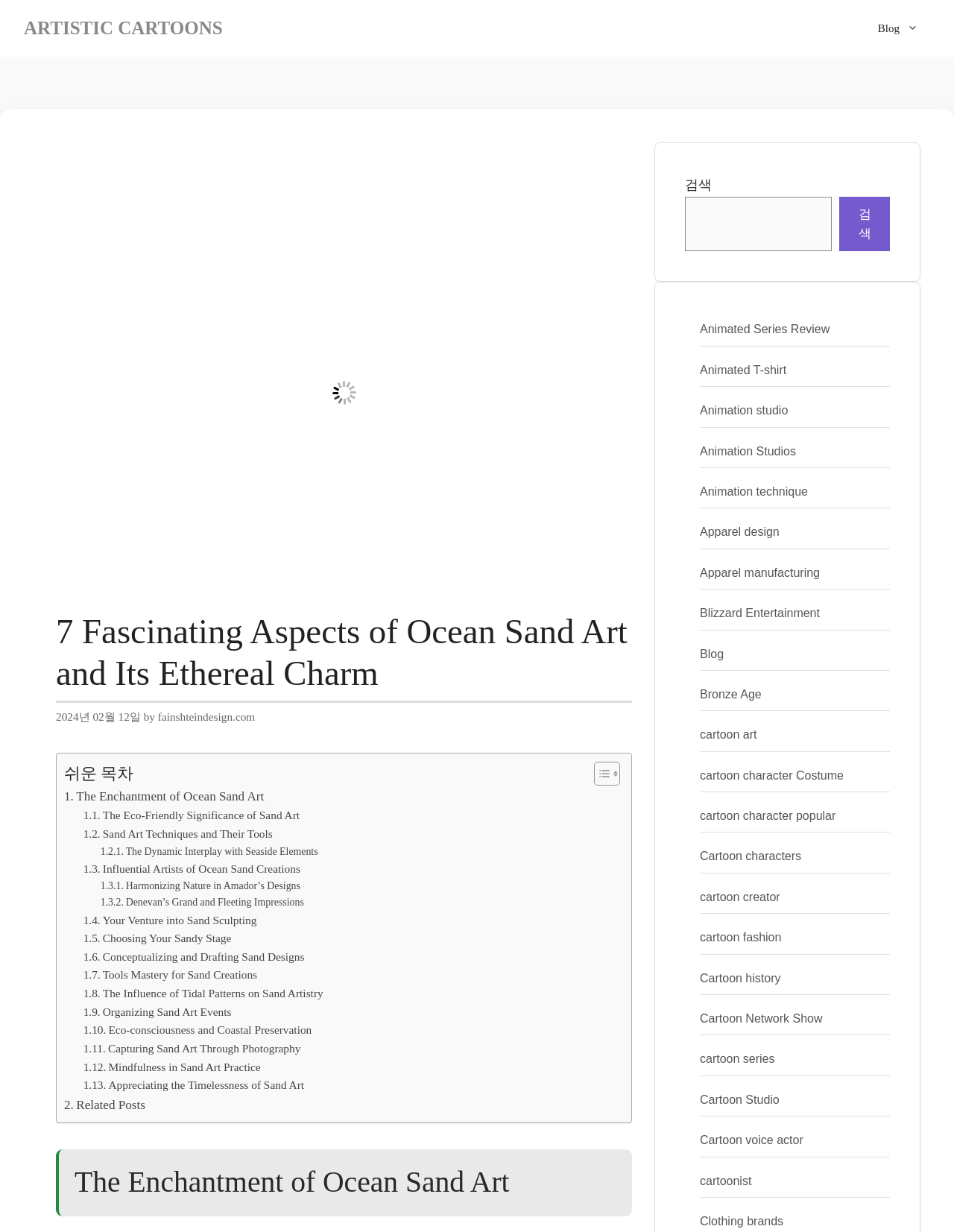Please provide a one-word or phrase answer to the question: 
What is the title of the article?

7 Fascinating Aspects of Ocean Sand Art and Its Ethereal Charm